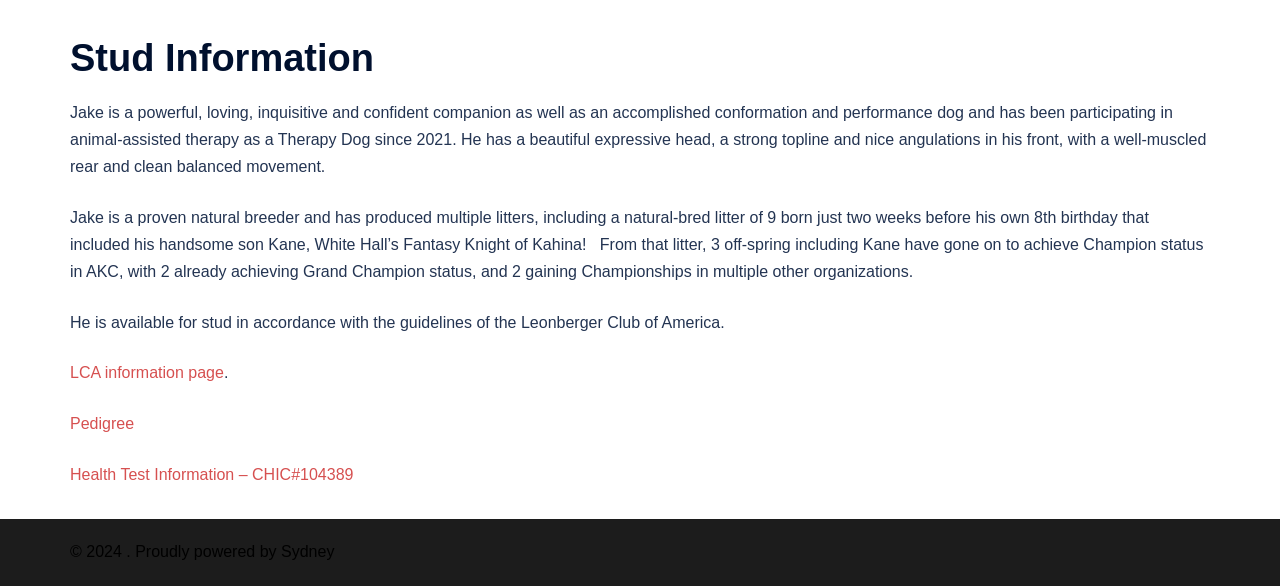Who powers the website?
Provide a comprehensive and detailed answer to the question.

The footer of the webpage mentions that the website is 'Proudly powered by Sydney', indicating that Sydney is the entity responsible for powering the website.